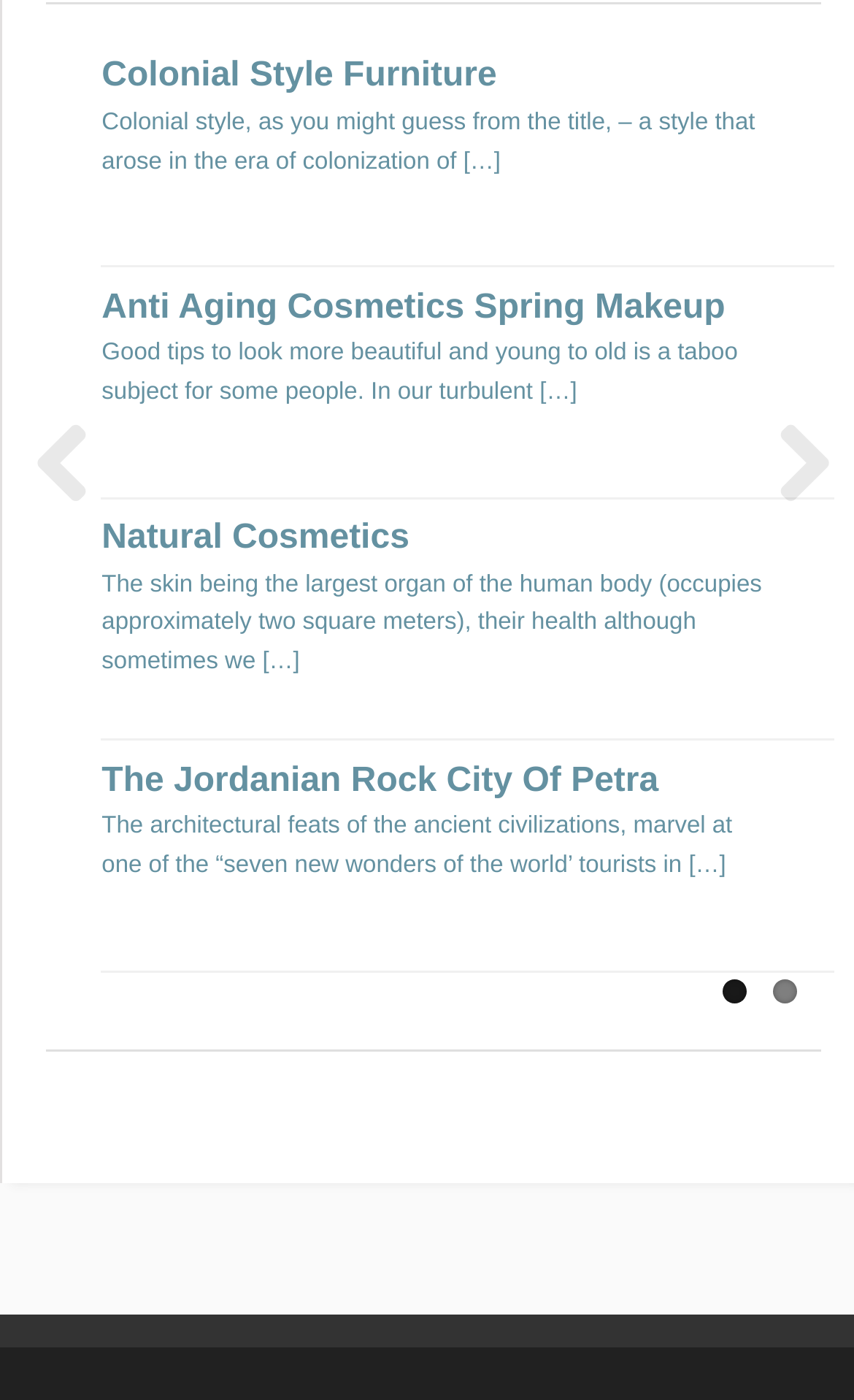Indicate the bounding box coordinates of the element that must be clicked to execute the instruction: "Explore 'The Jordanian Rock City Of Petra'". The coordinates should be given as four float numbers between 0 and 1, i.e., [left, top, right, bottom].

[0.119, 0.544, 0.771, 0.571]